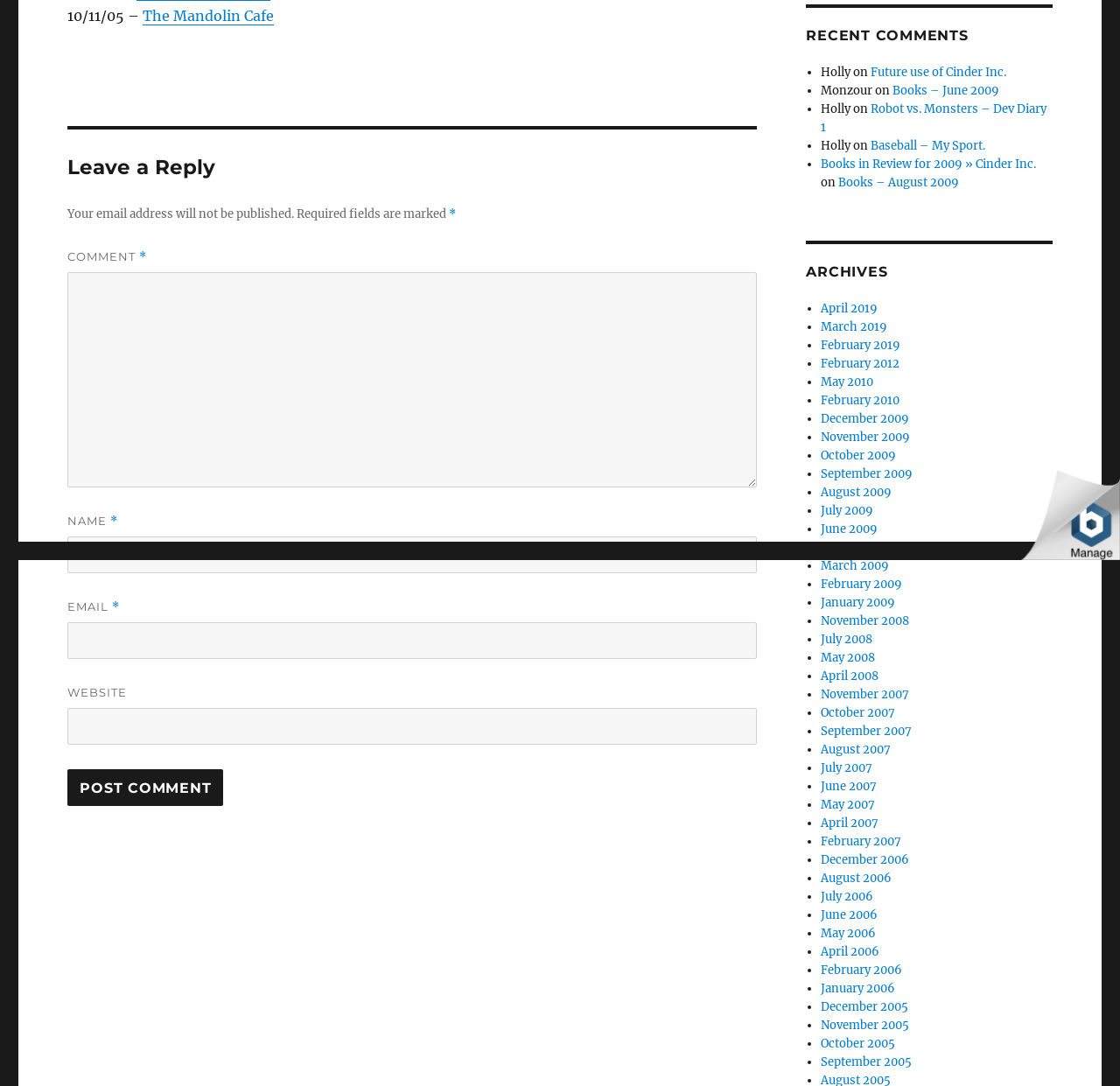Predict the bounding box for the UI component with the following description: "In Focus".

None